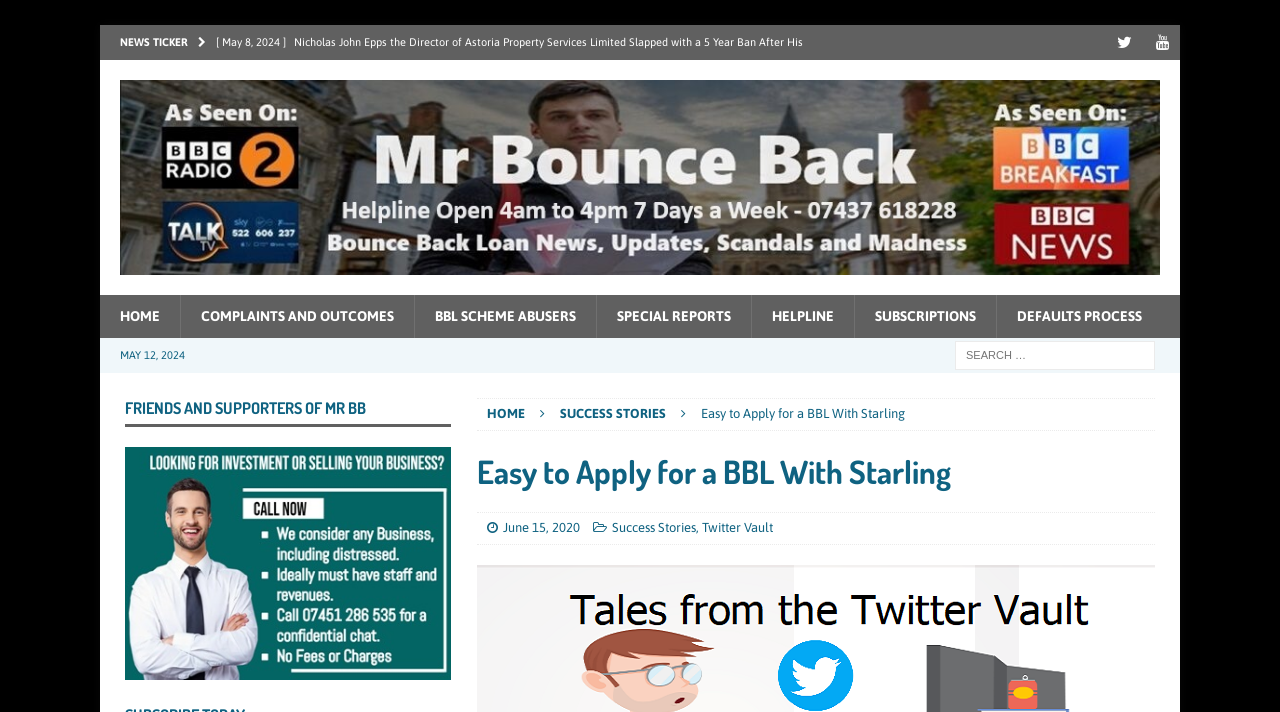Identify the bounding box coordinates of the area that should be clicked in order to complete the given instruction: "Go to home page". The bounding box coordinates should be four float numbers between 0 and 1, i.e., [left, top, right, bottom].

[0.078, 0.415, 0.141, 0.475]